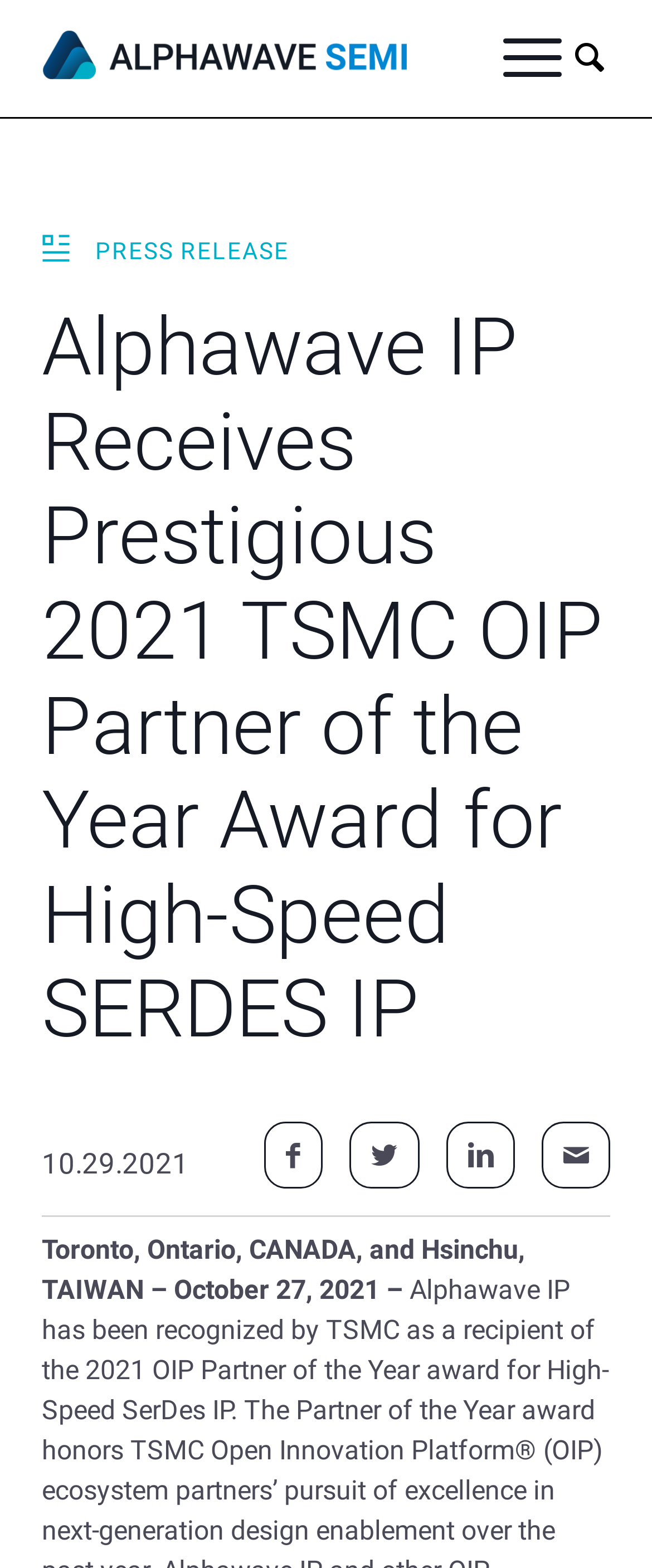What is the award received by Alphawave IP?
Answer the question with as much detail as you can, using the image as a reference.

The question can be answered by looking at the main heading of the webpage, which states 'Alphawave IP Receives Prestigious 2021 TSMC OIP Partner of the Year Award for High-Speed SERDES IP'. The award received by Alphawave IP is the TSMC OIP Partner of the Year Award.